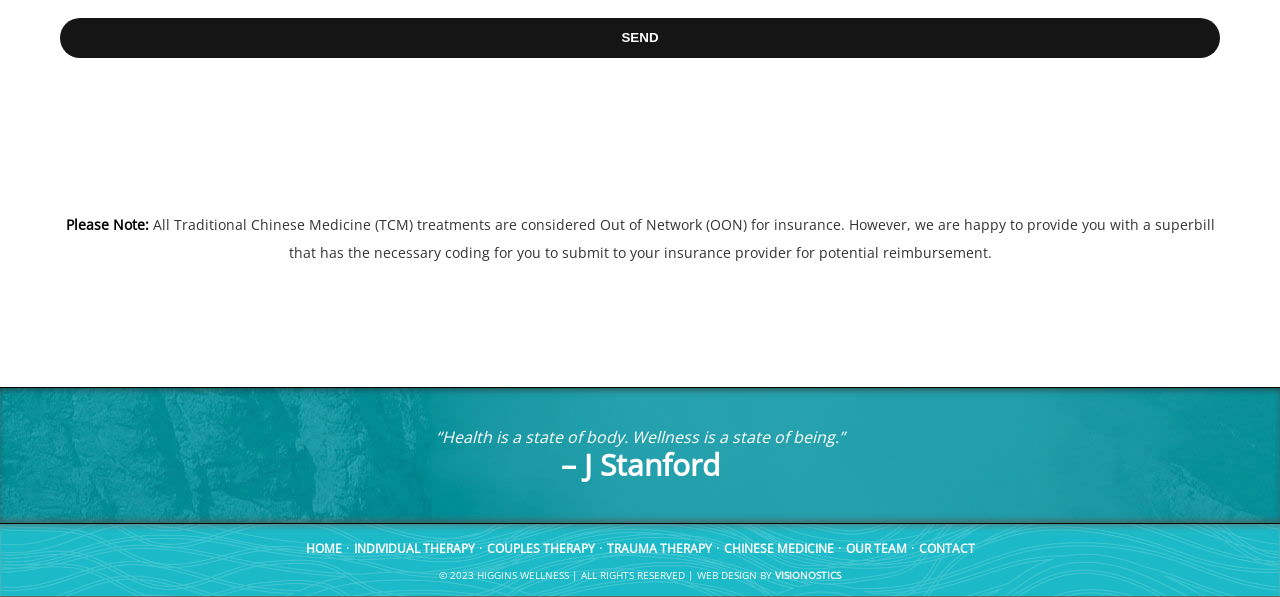Please identify the coordinates of the bounding box for the clickable region that will accomplish this instruction: "go to HOME page".

[0.239, 0.905, 0.267, 0.934]